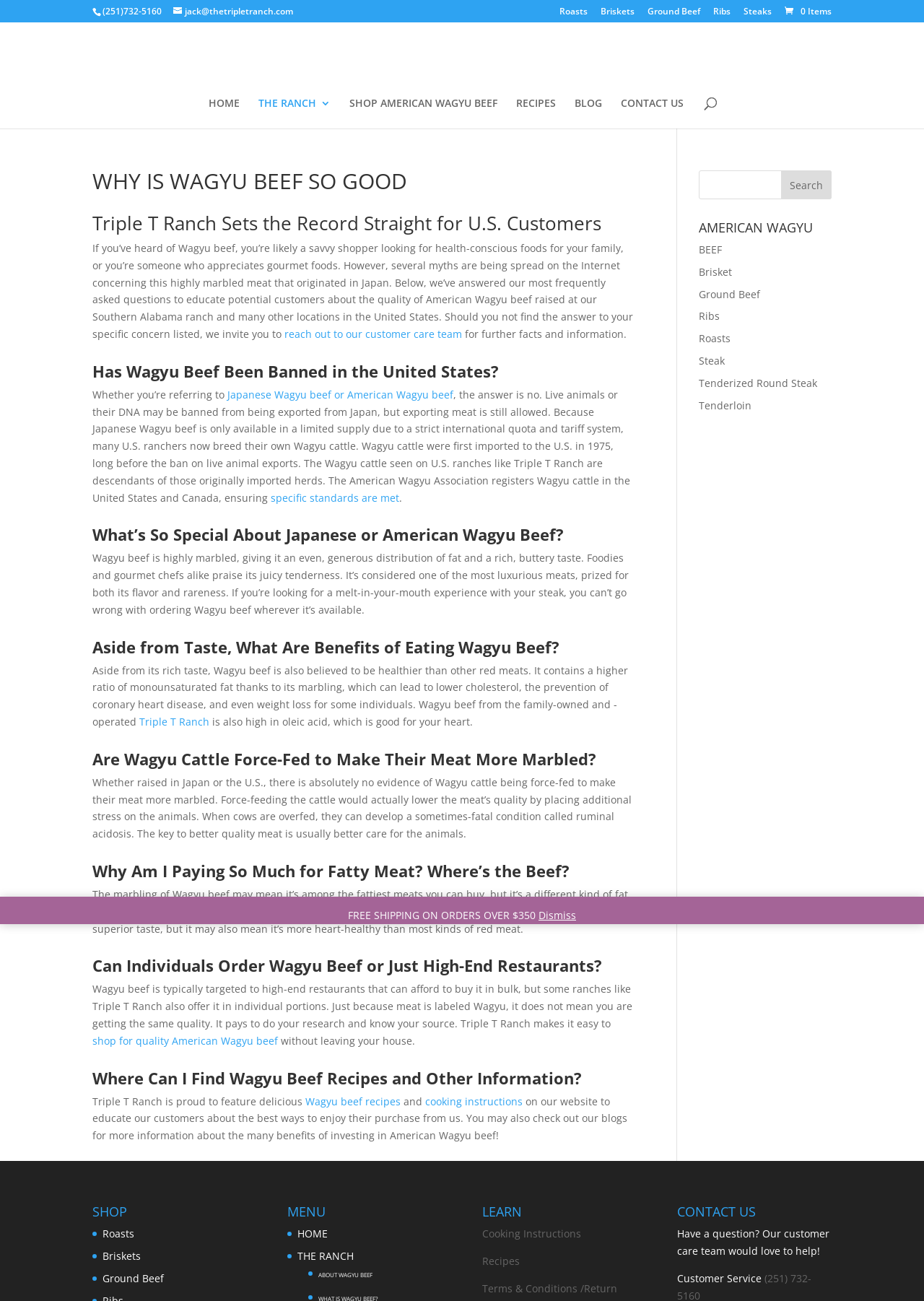What is the phone number to contact Triple T Ranch?
Please respond to the question with a detailed and informative answer.

The phone number can be found at the top of the webpage, next to the email address, which is 'jack@thetripletranch.com'.